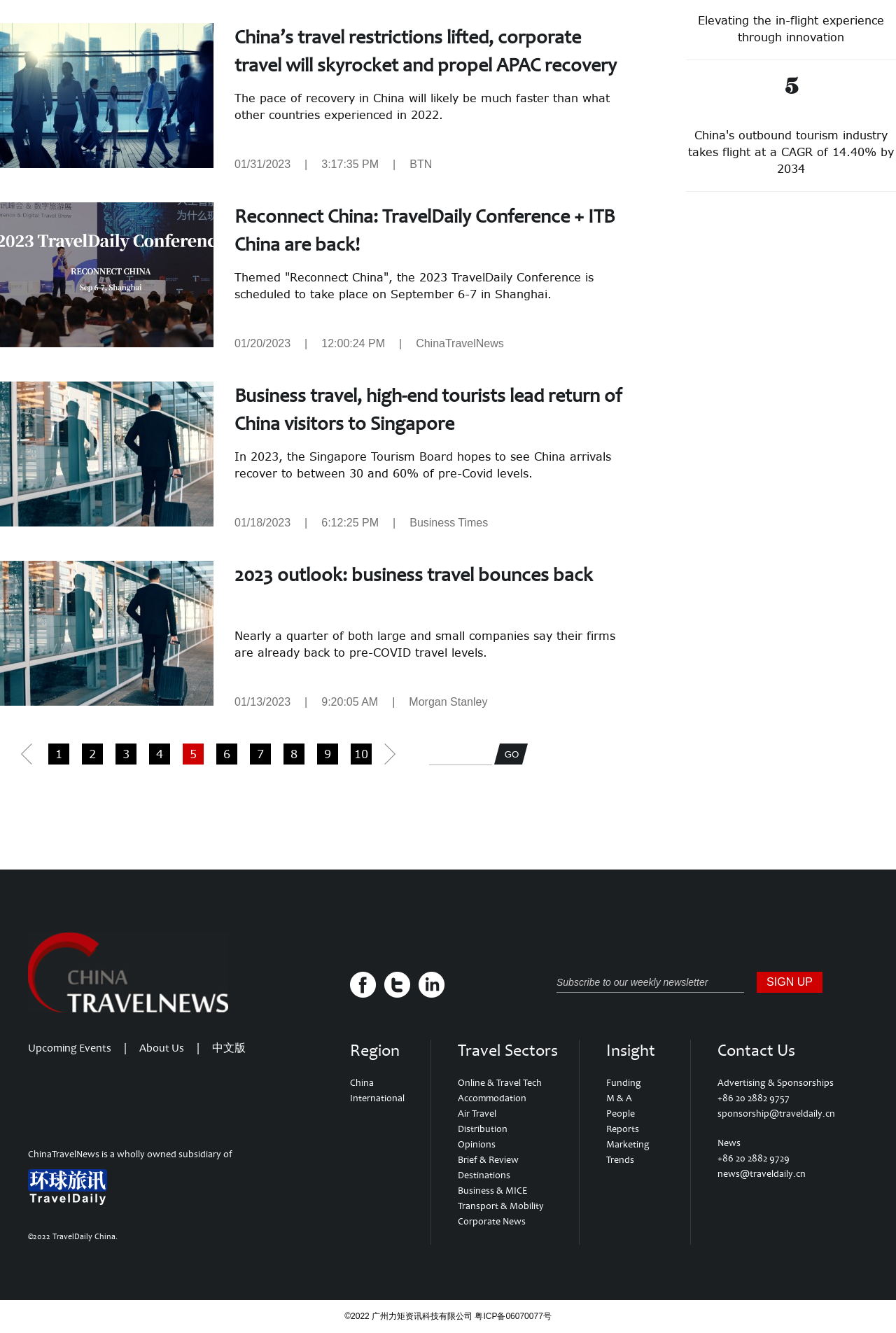Give a one-word or short phrase answer to this question: 
What is the topic of the article with the heading 'China’s travel restrictions lifted, corporate travel will skyrocket and propel APAC recovery'?

Travel restrictions in China